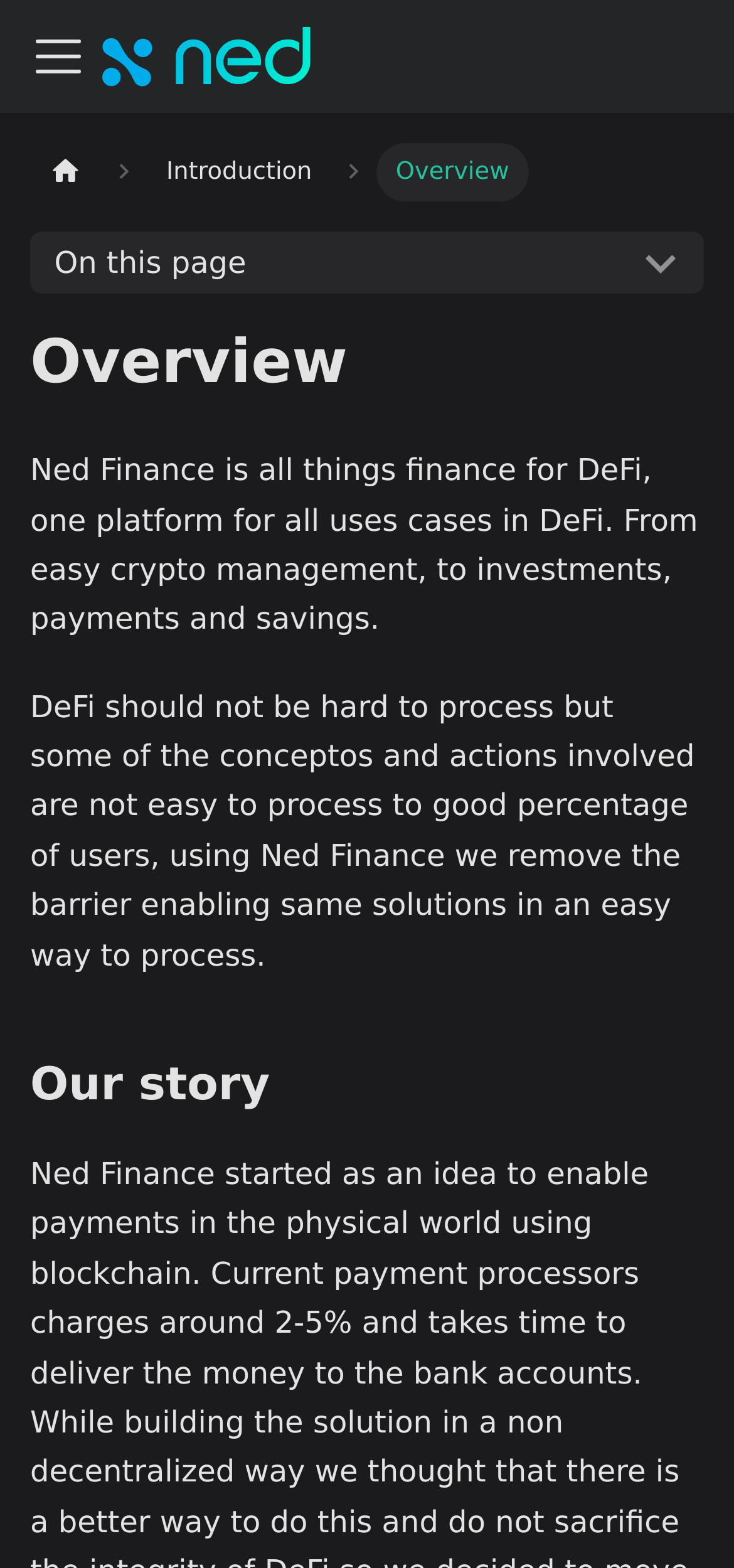What is the name of the platform?
By examining the image, provide a one-word or phrase answer.

Ned Finance